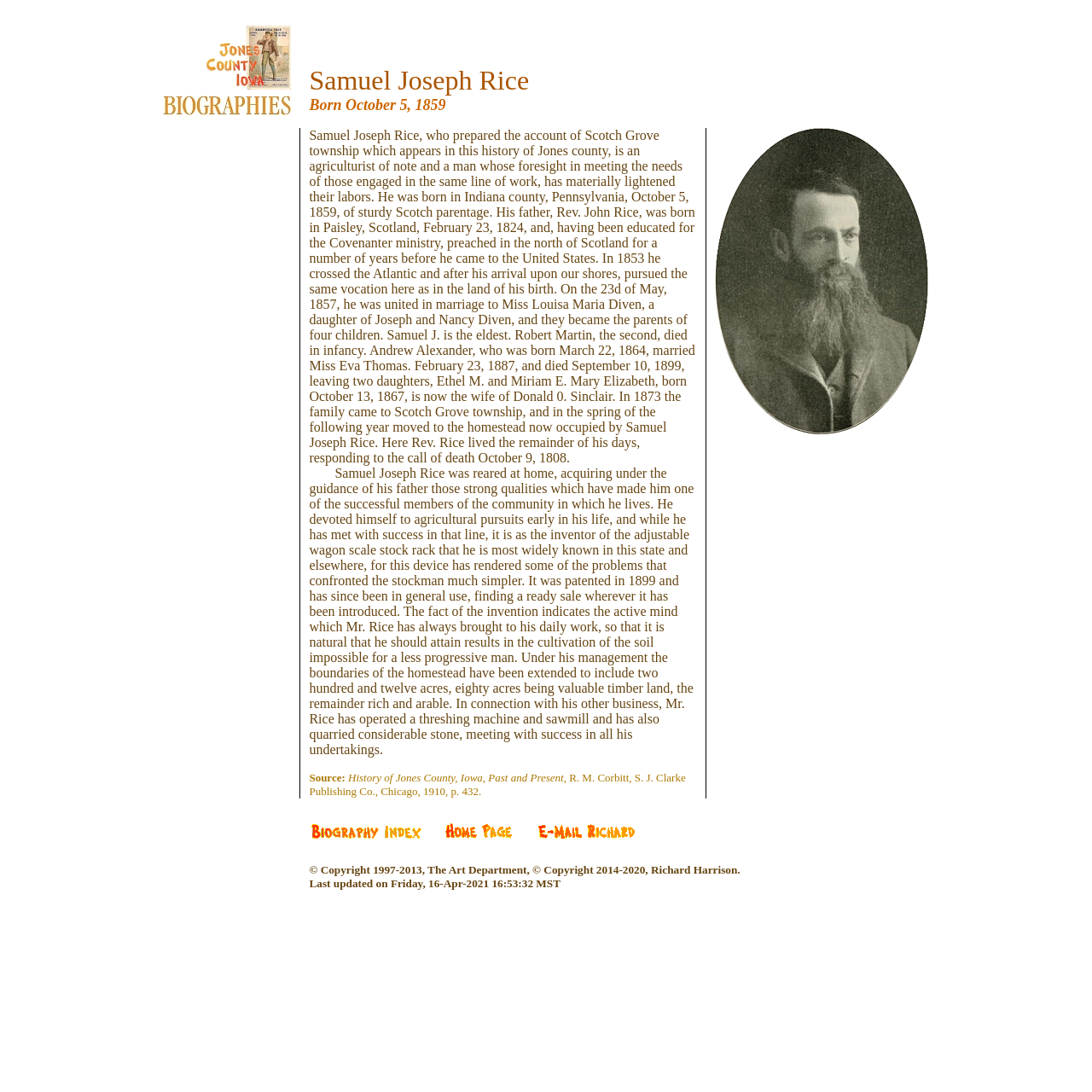Give the bounding box coordinates for the element described as: "aria-label="Advertisement" name="aswift_0" title="Advertisement"".

[0.173, 0.117, 0.267, 0.586]